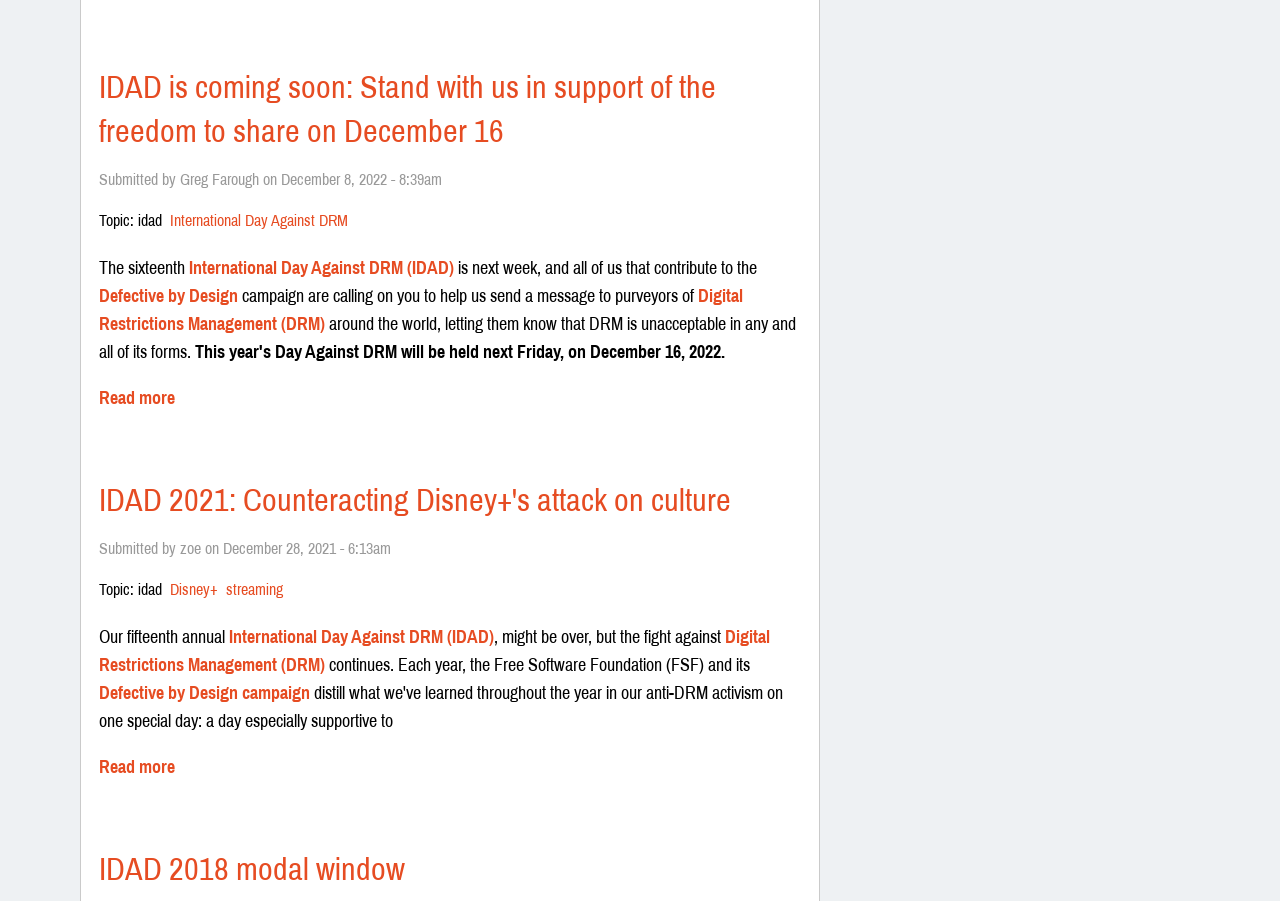Provide the bounding box coordinates of the HTML element described by the text: "streaming". The coordinates should be in the format [left, top, right, bottom] with values between 0 and 1.

[0.177, 0.645, 0.221, 0.664]